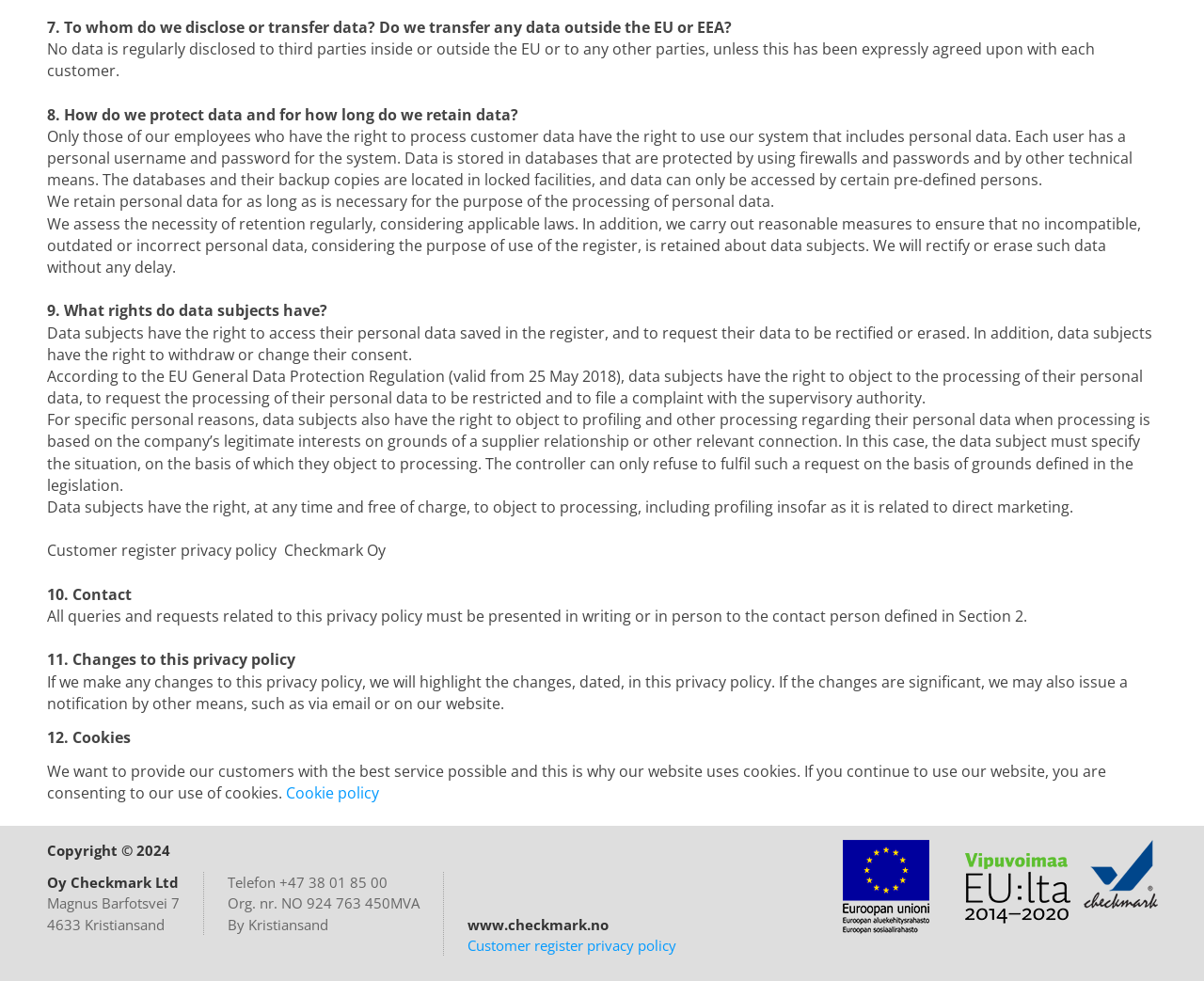What is the purpose of the company's system?
Ensure your answer is thorough and detailed.

The purpose of the company's system can be inferred from the text 'Only those of our employees who have the right to process customer data have the right to use our system that includes personal data.' This implies that the system is used to process customer data.